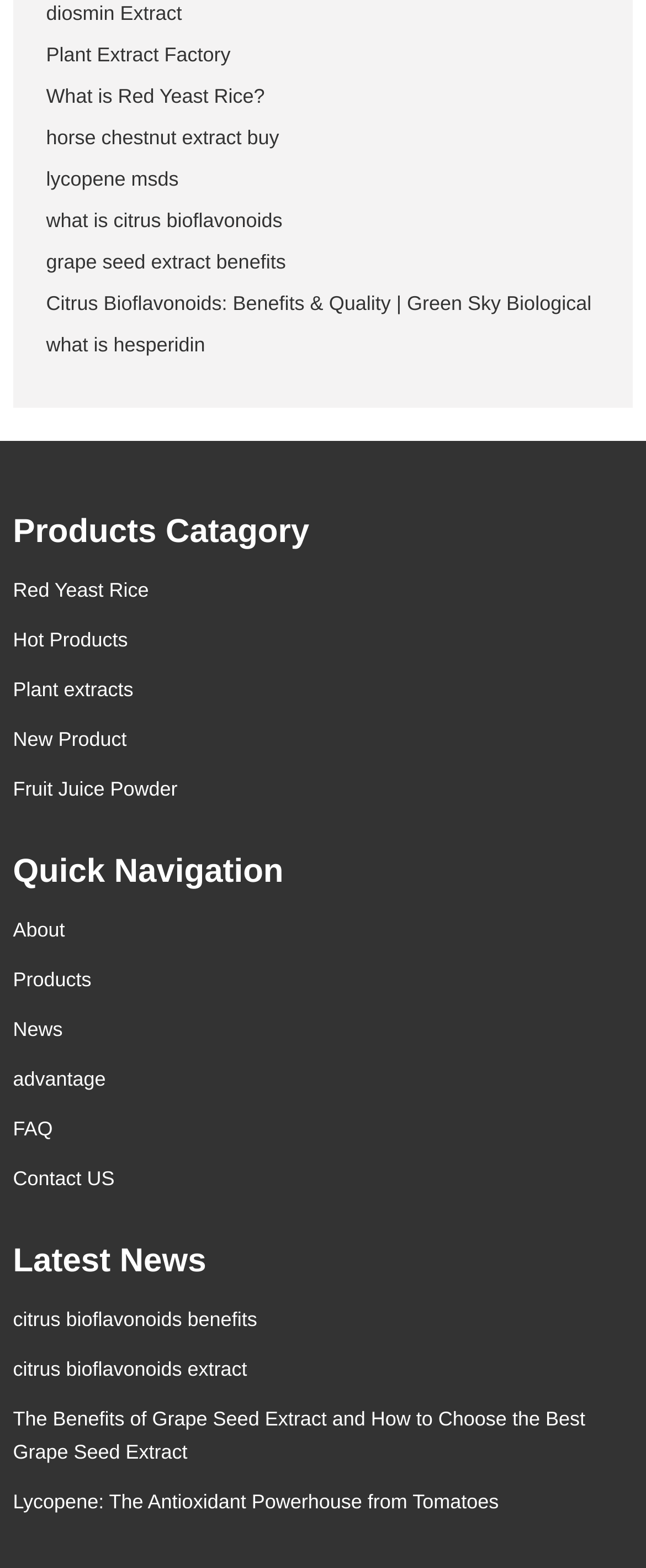What is the first product mentioned?
Using the information from the image, answer the question thoroughly.

I looked at the first link on the page, which is 'diosmin Extract', so the first product mentioned is Diosmin Extract.